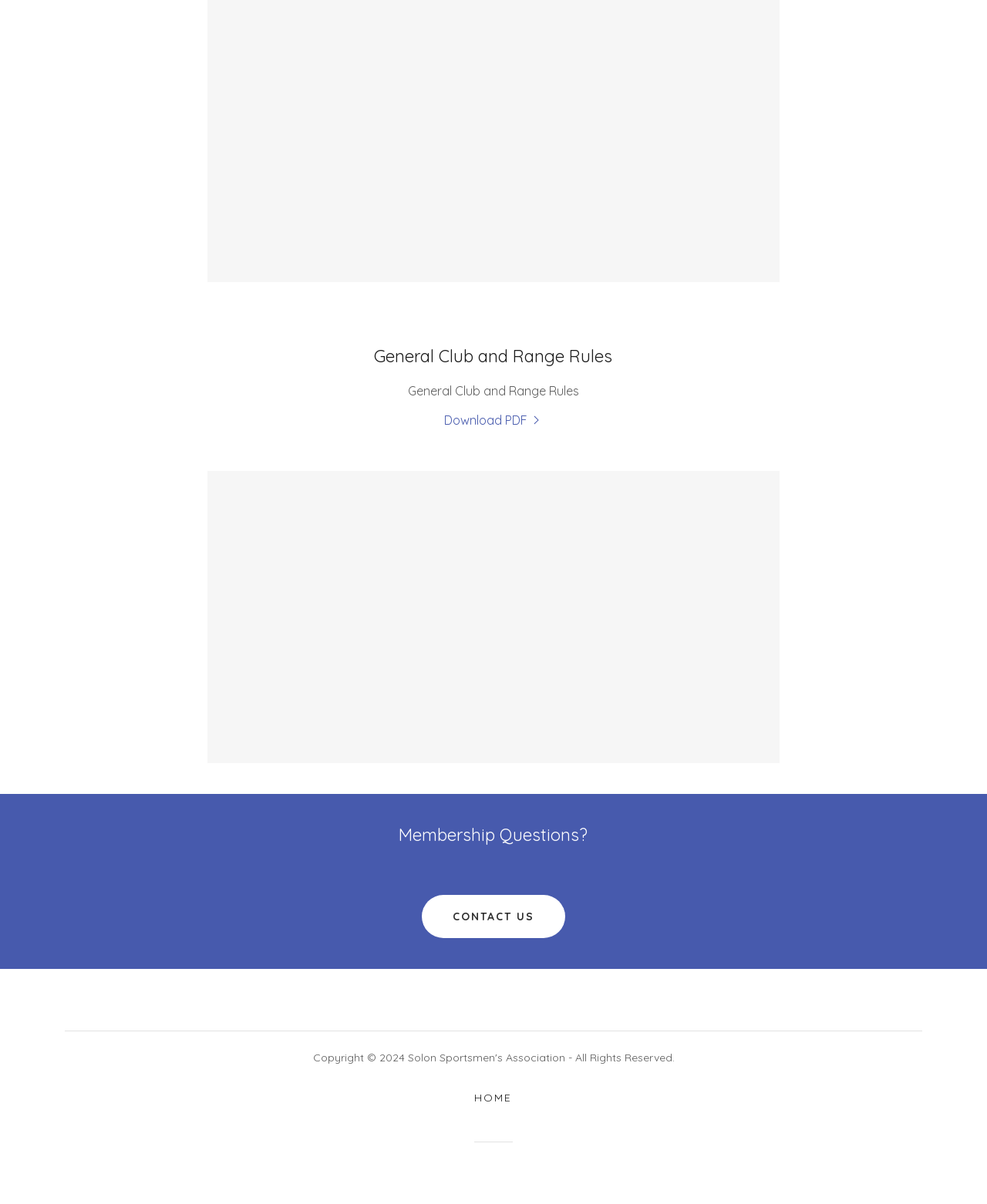Provide the bounding box coordinates of the UI element that matches the description: "Home".

[0.475, 0.901, 0.525, 0.923]